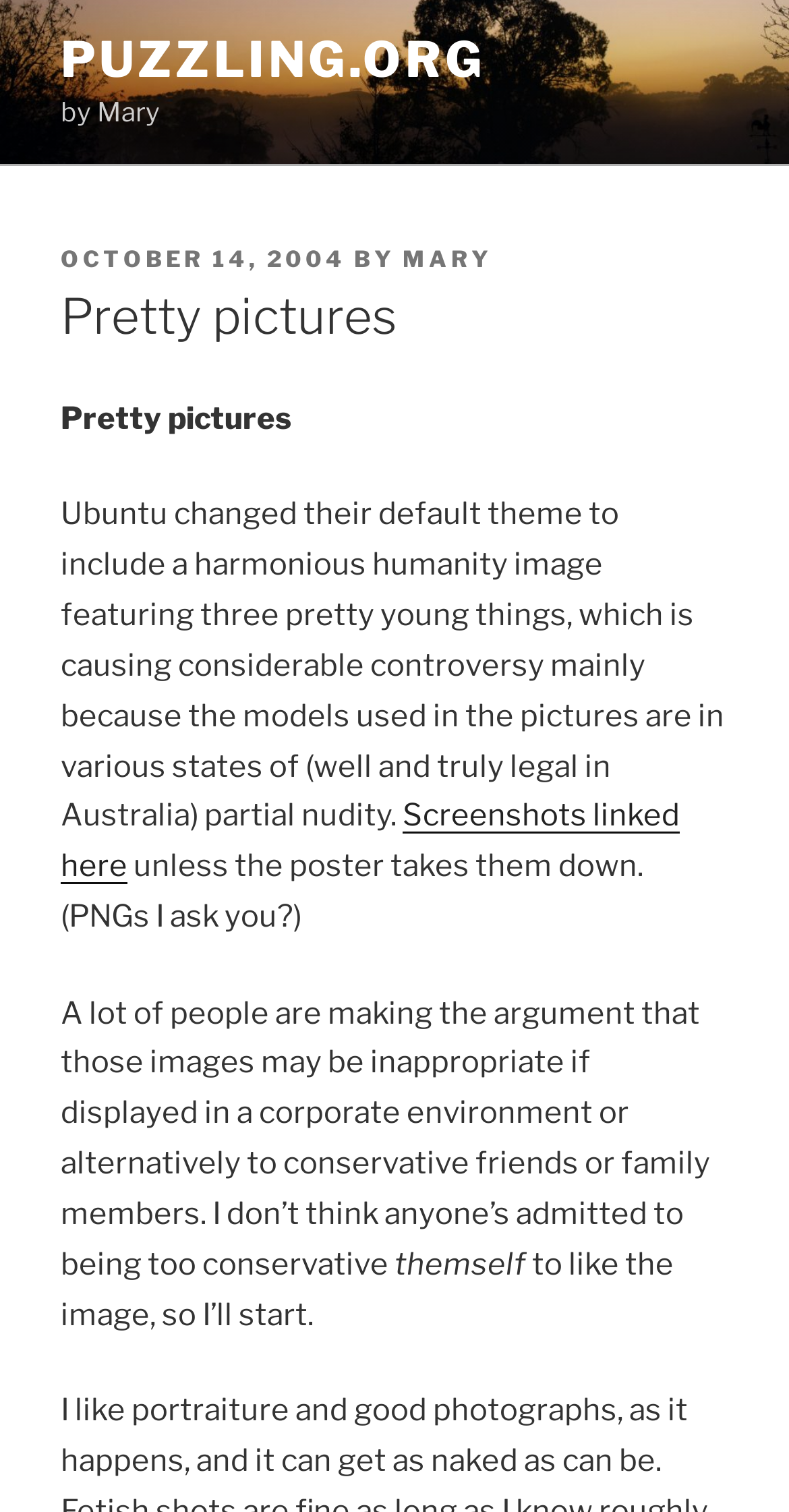Who is the author of the post?
Please give a detailed and elaborate answer to the question based on the image.

The author's name is mentioned in the header section of the webpage, specifically in the 'by Mary' text element.